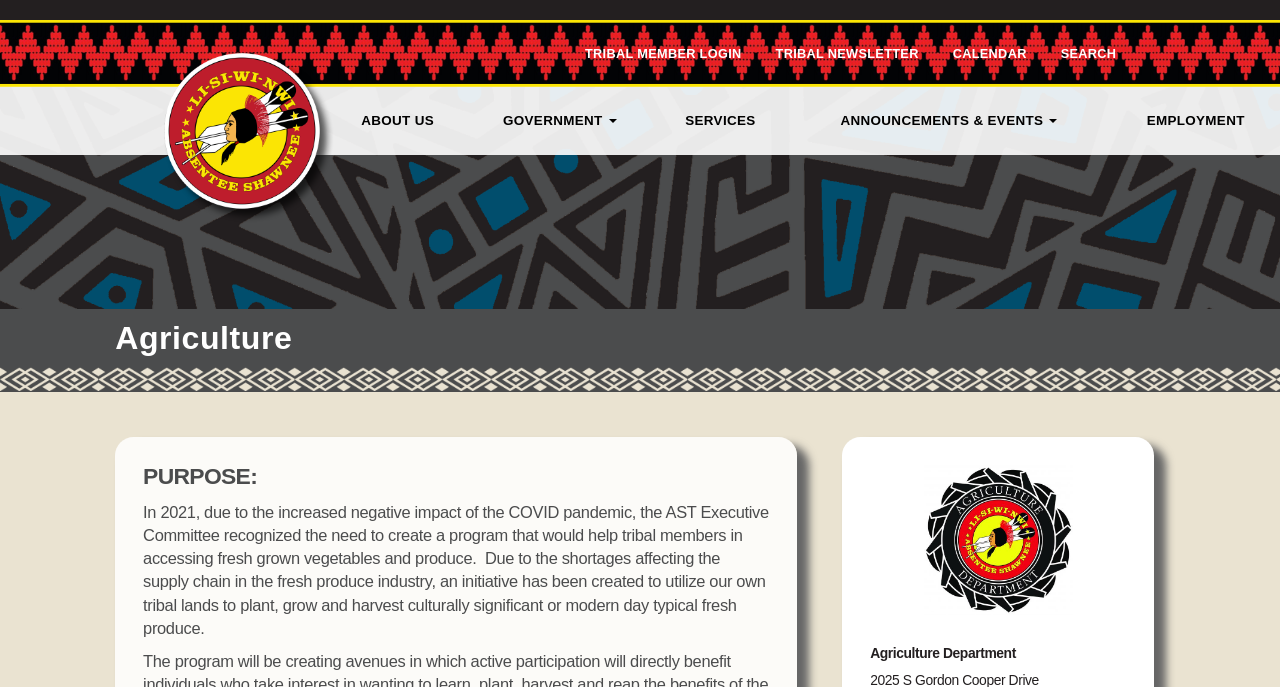Find the bounding box coordinates of the element to click in order to complete the given instruction: "Click on TRIBAL MEMBER LOGIN."

[0.45, 0.06, 0.586, 0.096]